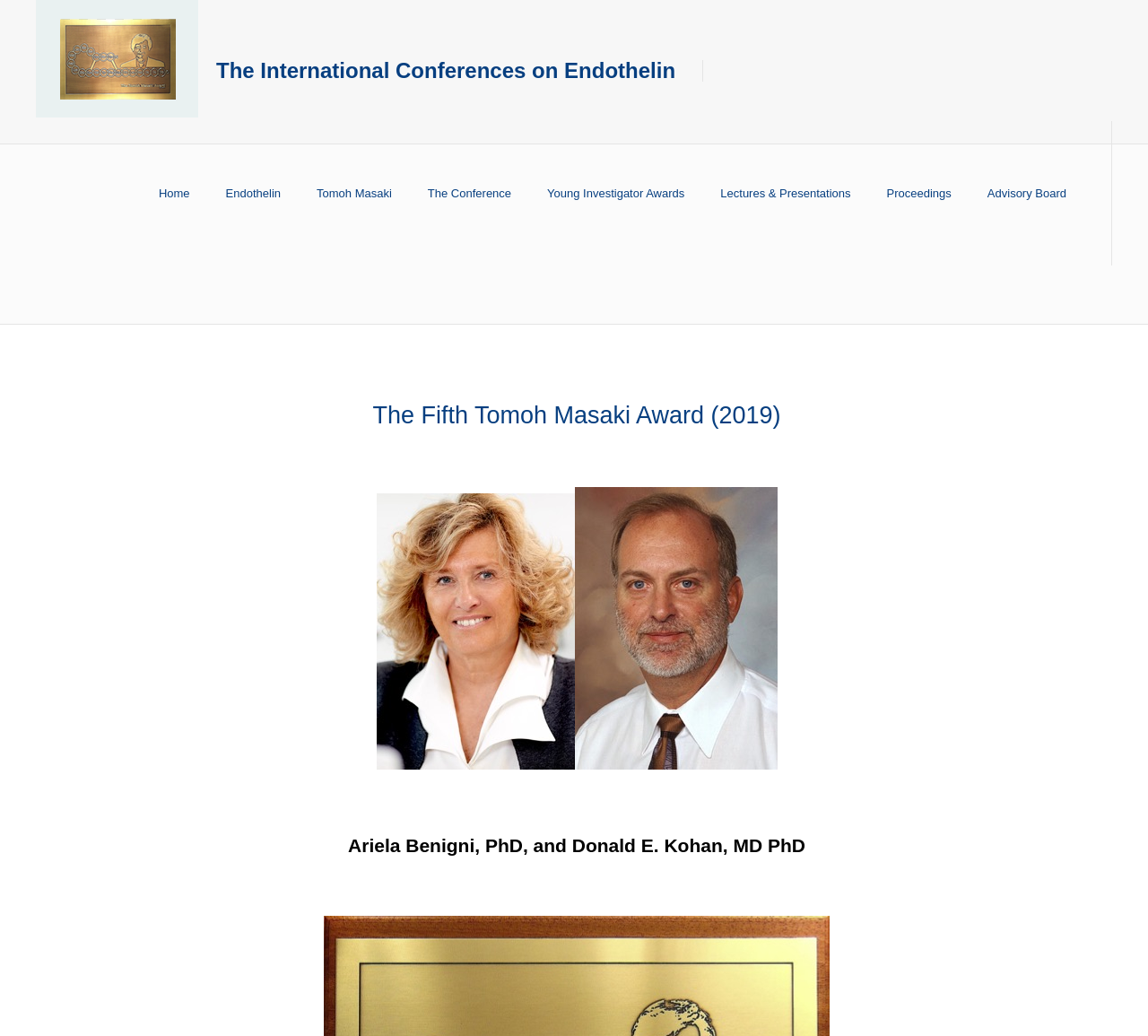Using the description "The Conference", predict the bounding box of the relevant HTML element.

[0.365, 0.174, 0.453, 0.199]